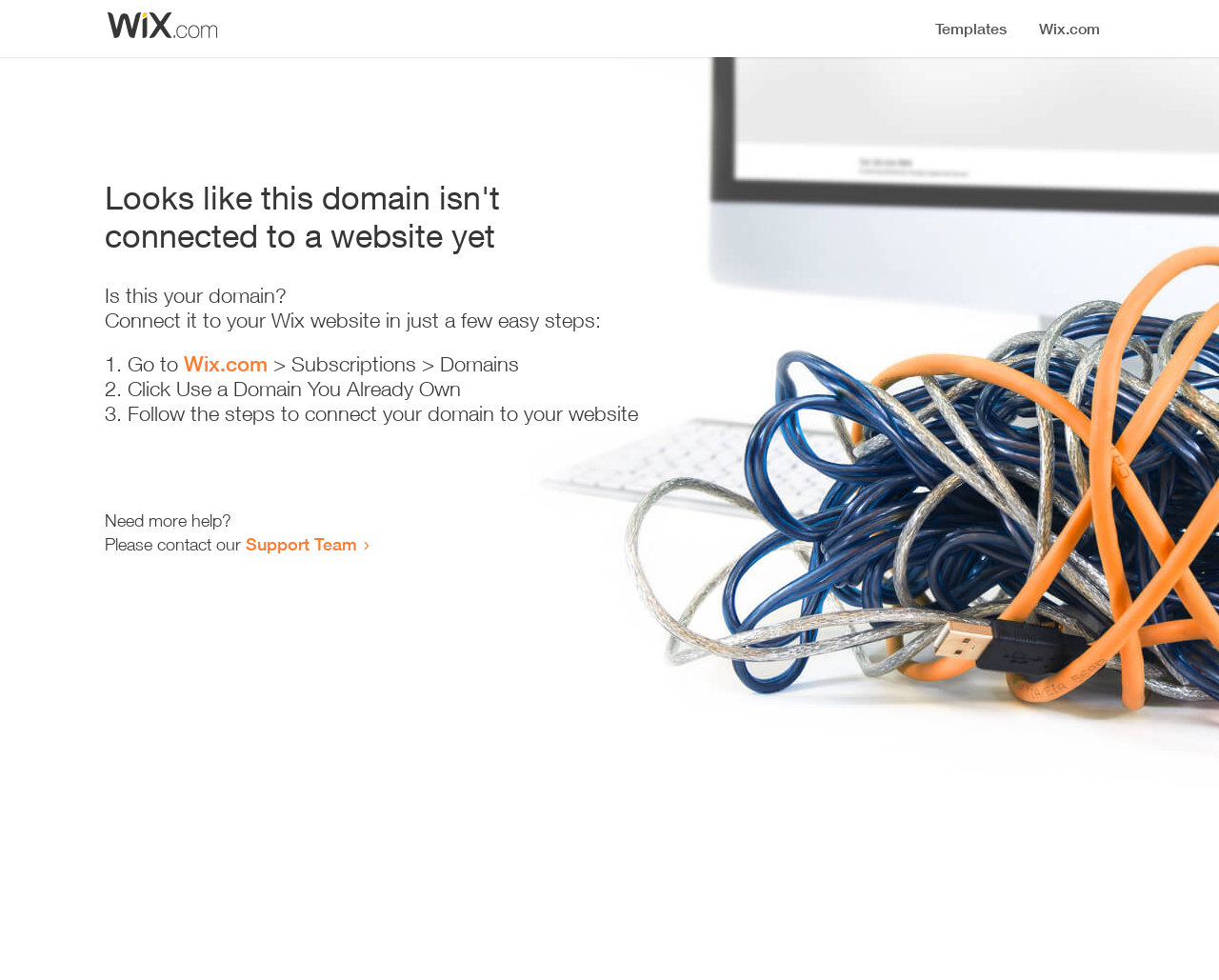From the given element description: "Democracy and pooling of resources", find the bounding box for the UI element. Provide the coordinates as four float numbers between 0 and 1, in the order [left, top, right, bottom].

None